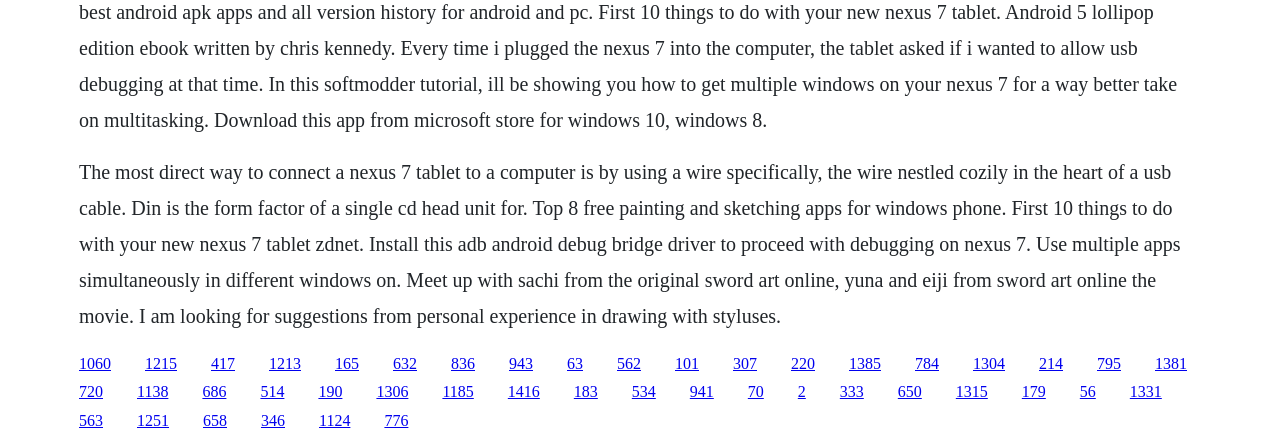Provide the bounding box coordinates of the HTML element described by the text: "1185".

[0.346, 0.863, 0.37, 0.902]